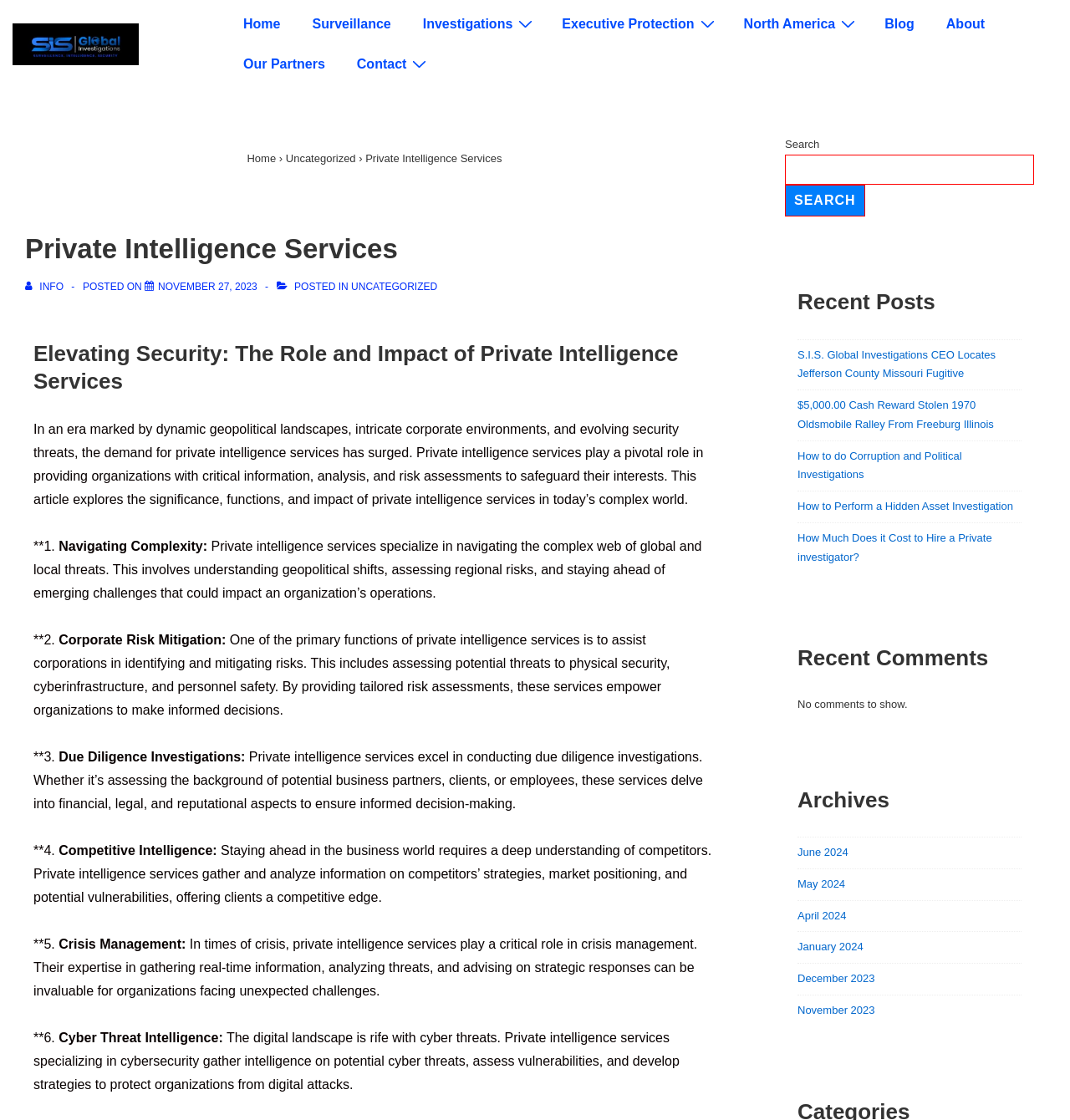Please identify the bounding box coordinates of the element's region that should be clicked to execute the following instruction: "Click on the 'Home' link". The bounding box coordinates must be four float numbers between 0 and 1, i.e., [left, top, right, bottom].

[0.213, 0.004, 0.276, 0.04]